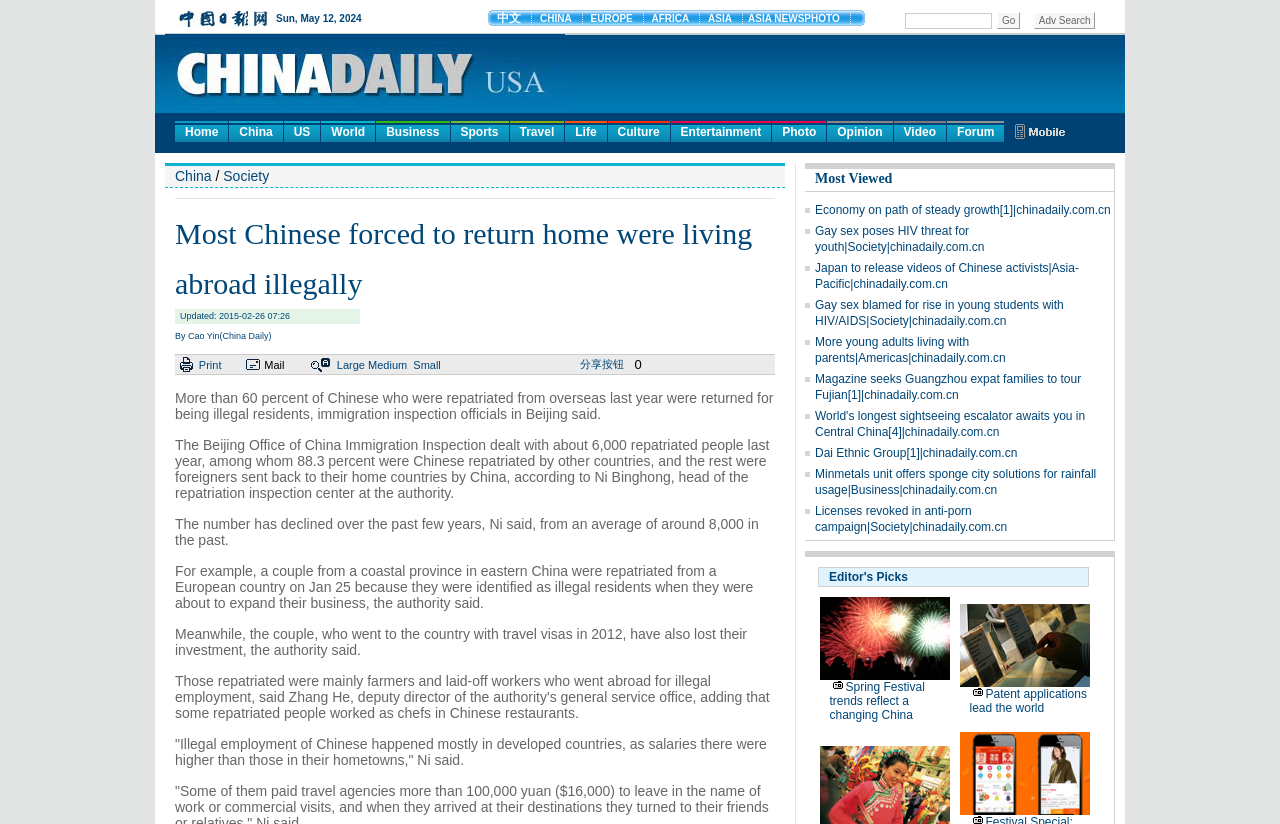Pinpoint the bounding box coordinates of the element to be clicked to execute the instruction: "Click on the 'Share Children & Young People Newsletter July 2023' button".

None